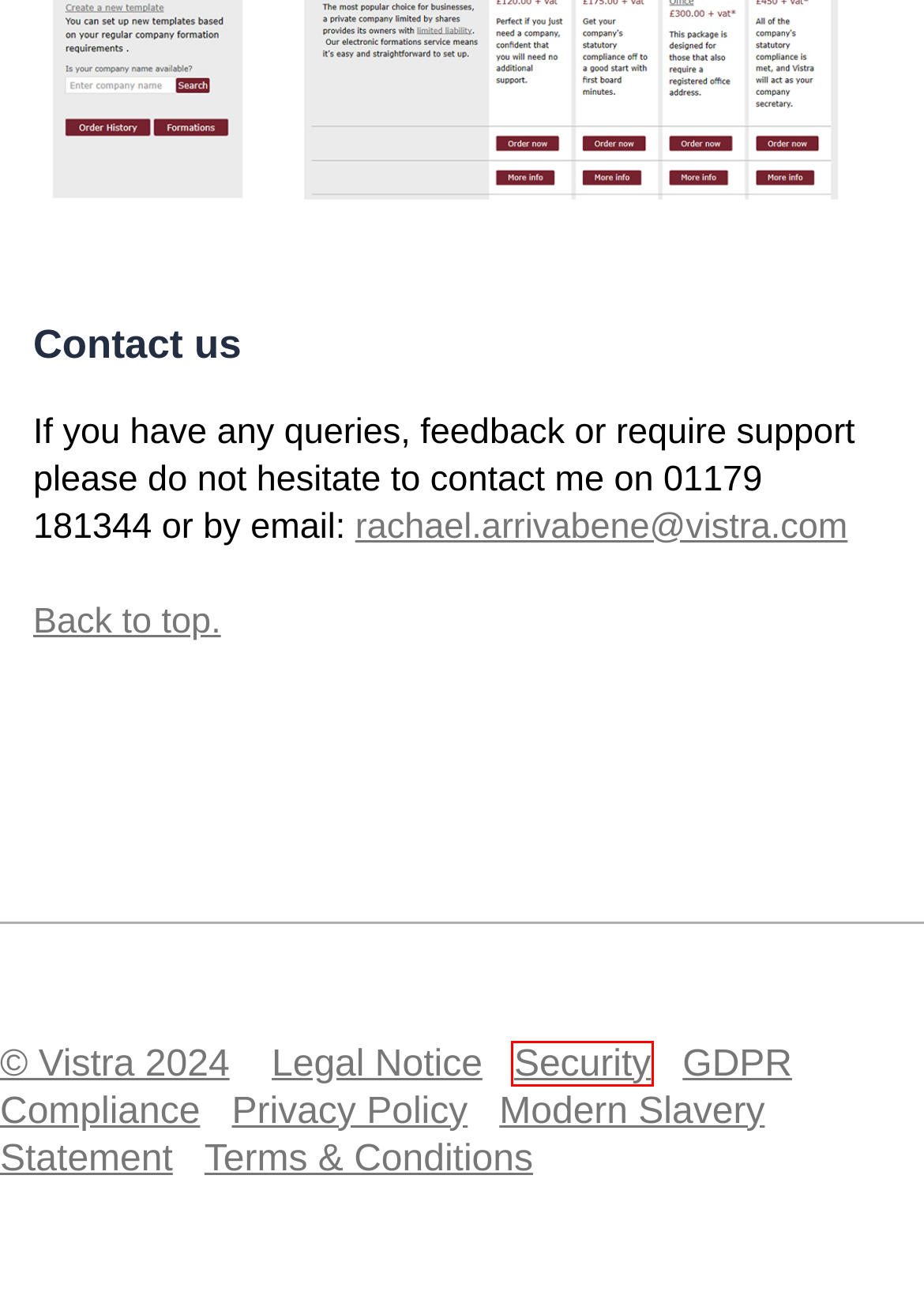Look at the screenshot of a webpage where a red rectangle bounding box is present. Choose the webpage description that best describes the new webpage after clicking the element inside the red bounding box. Here are the candidates:
A. Privacy Notice | Vistra
B. Legal Notice | Vistra
C. Security | Vistra
D. UK Limited Company Formation Searches & Business Information
E. My Formations updates
F. Login
G. Modern Slavery Statement | Vistra
H. GDPR Compliance | Vistra

C